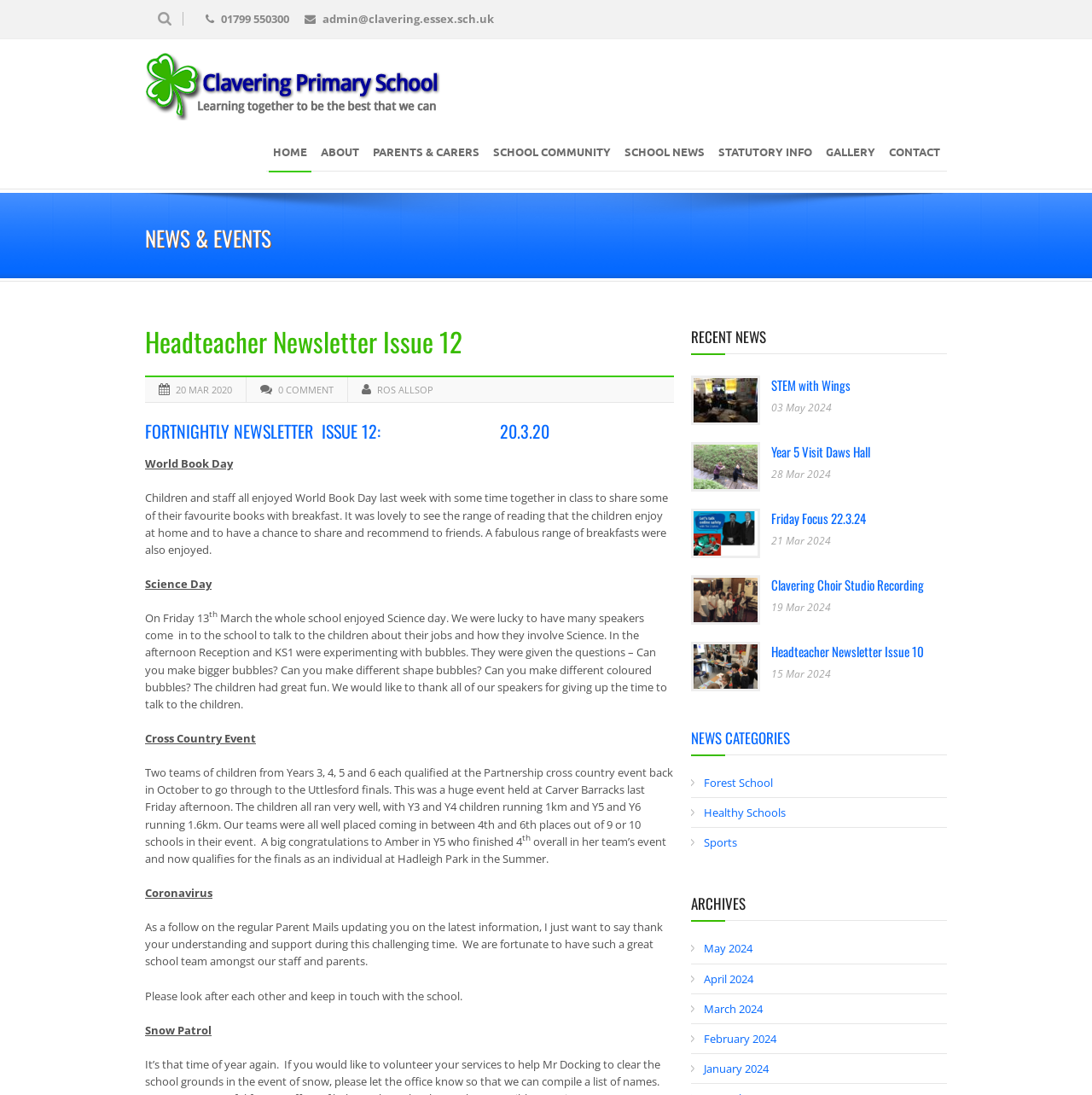What is the date of the Cross Country Event?
Based on the screenshot, provide a one-word or short-phrase response.

last Friday